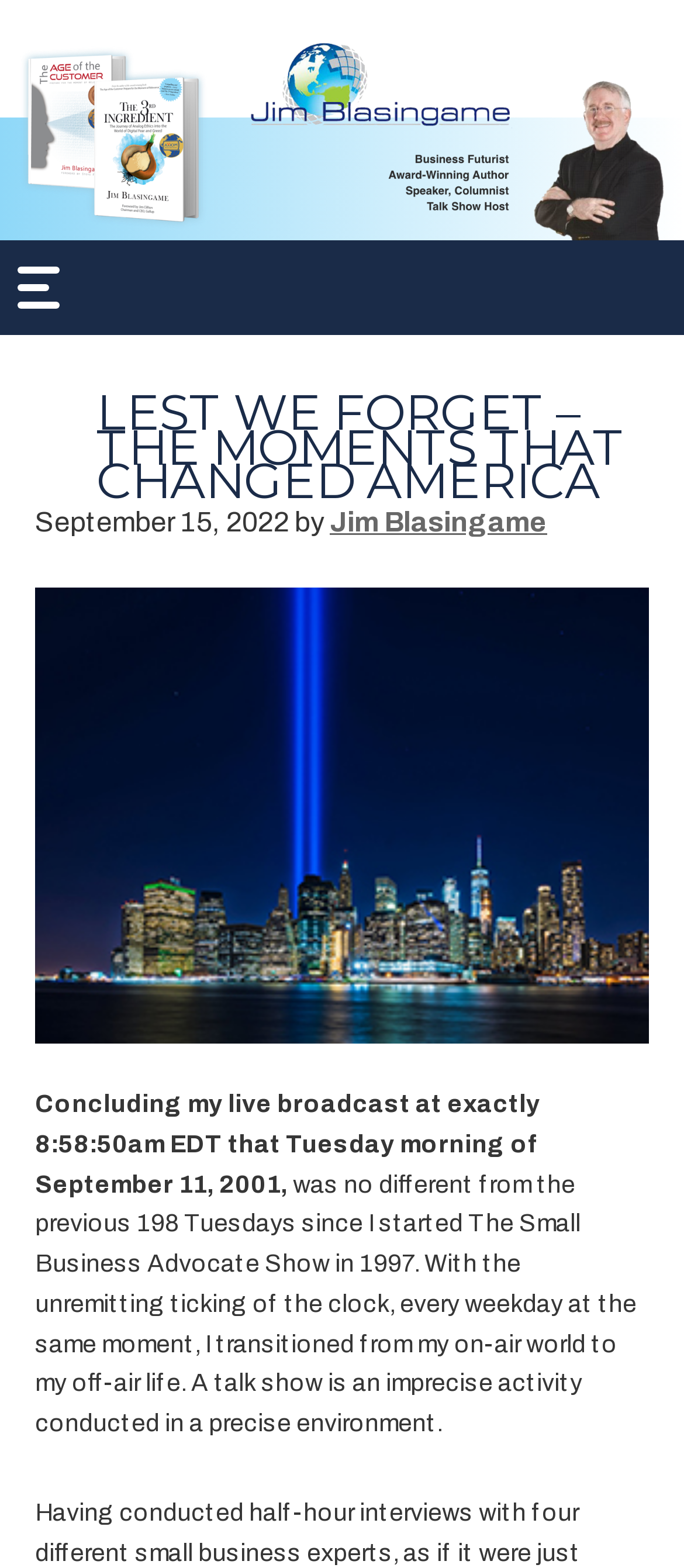Determine the bounding box coordinates of the clickable region to carry out the instruction: "Click the 'Home' link".

[0.435, 0.252, 0.565, 0.274]